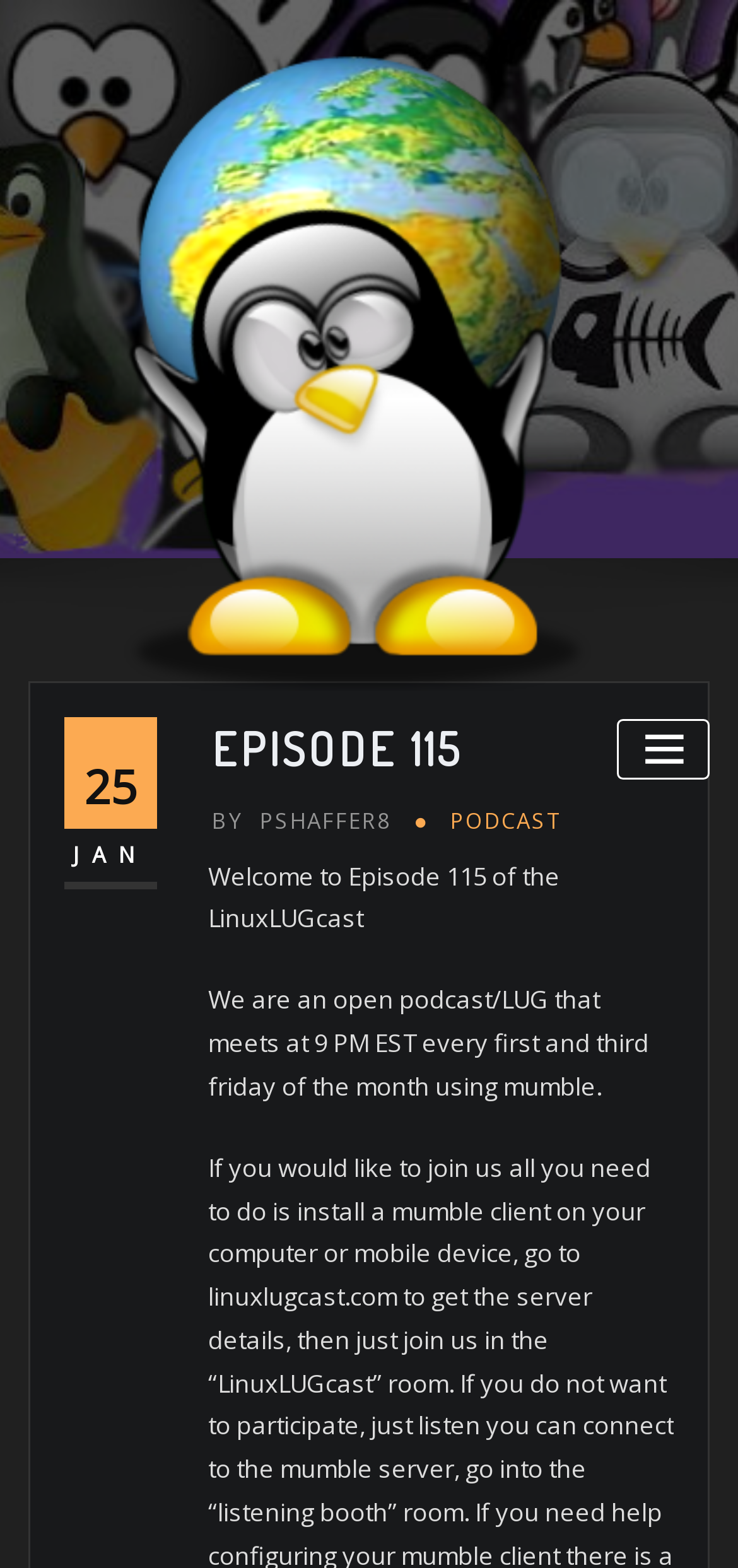Predict the bounding box coordinates for the UI element described as: "by pshaffer8". The coordinates should be four float numbers between 0 and 1, presented as [left, top, right, bottom].

[0.288, 0.512, 0.531, 0.536]